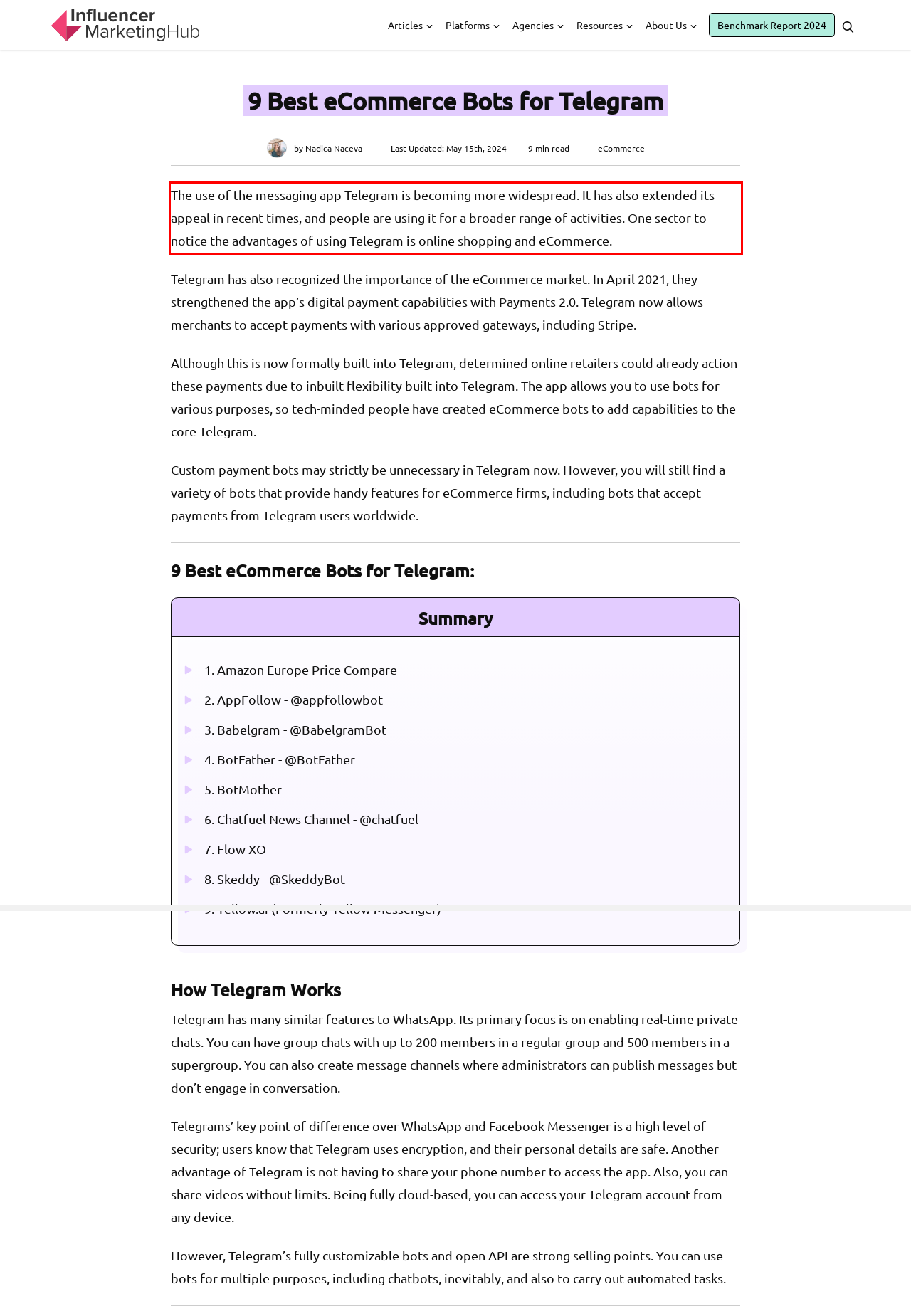Analyze the webpage screenshot and use OCR to recognize the text content in the red bounding box.

The use of the messaging app Telegram is becoming more widespread. It has also extended its appeal in recent times, and people are using it for a broader range of activities. One sector to notice the advantages of using Telegram is online shopping and eCommerce.